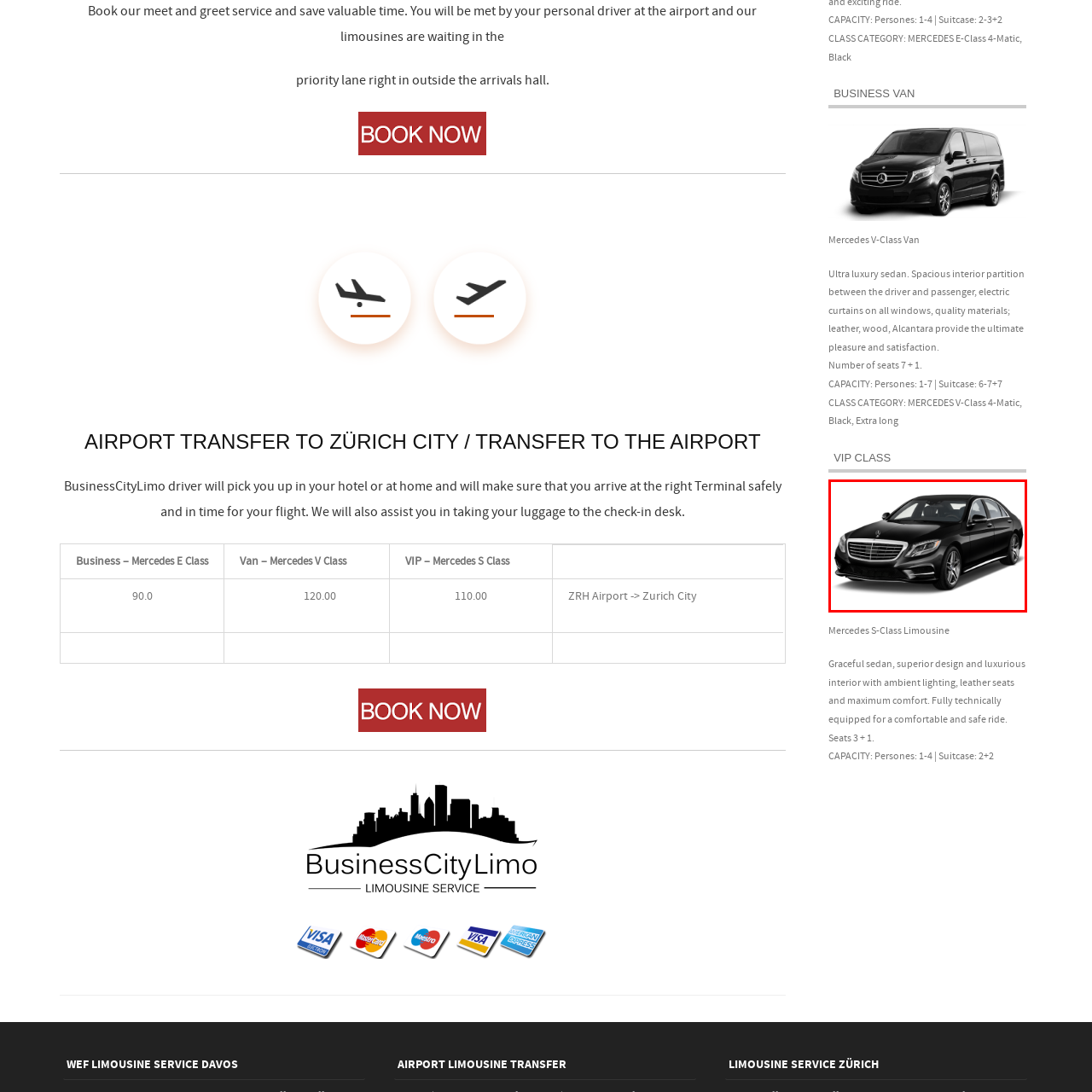Check the image highlighted by the red rectangle and provide a single word or phrase for the question:
What type of seats does this limousine feature?

Plush leather seats